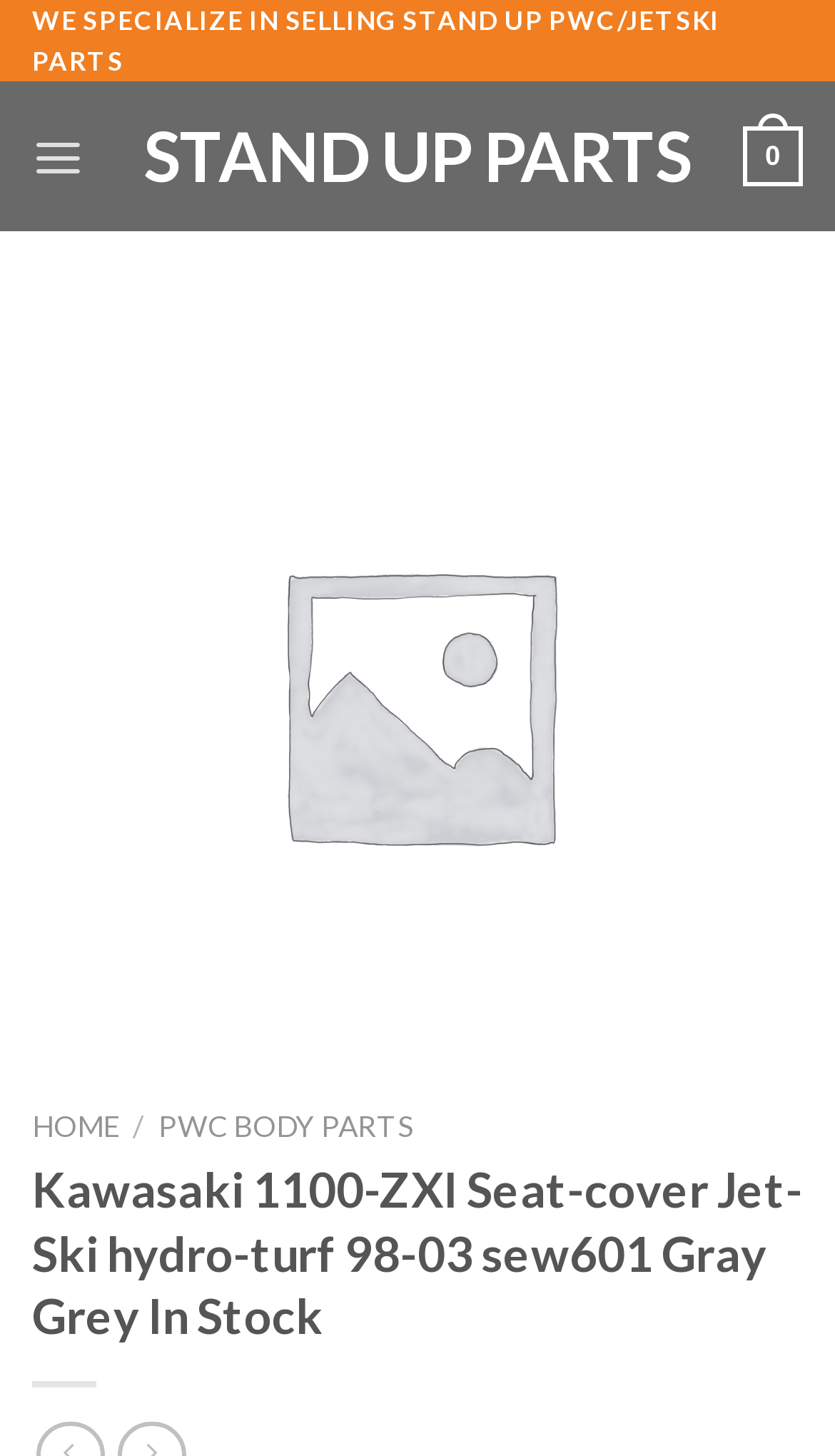How many navigation buttons are there in the product image section?
Could you give a comprehensive explanation in response to this question?

The answer can be found in the generic element which contains the product image and navigation buttons. There are two buttons, 'Previous' and 'Next', which are used to navigate through the product images.